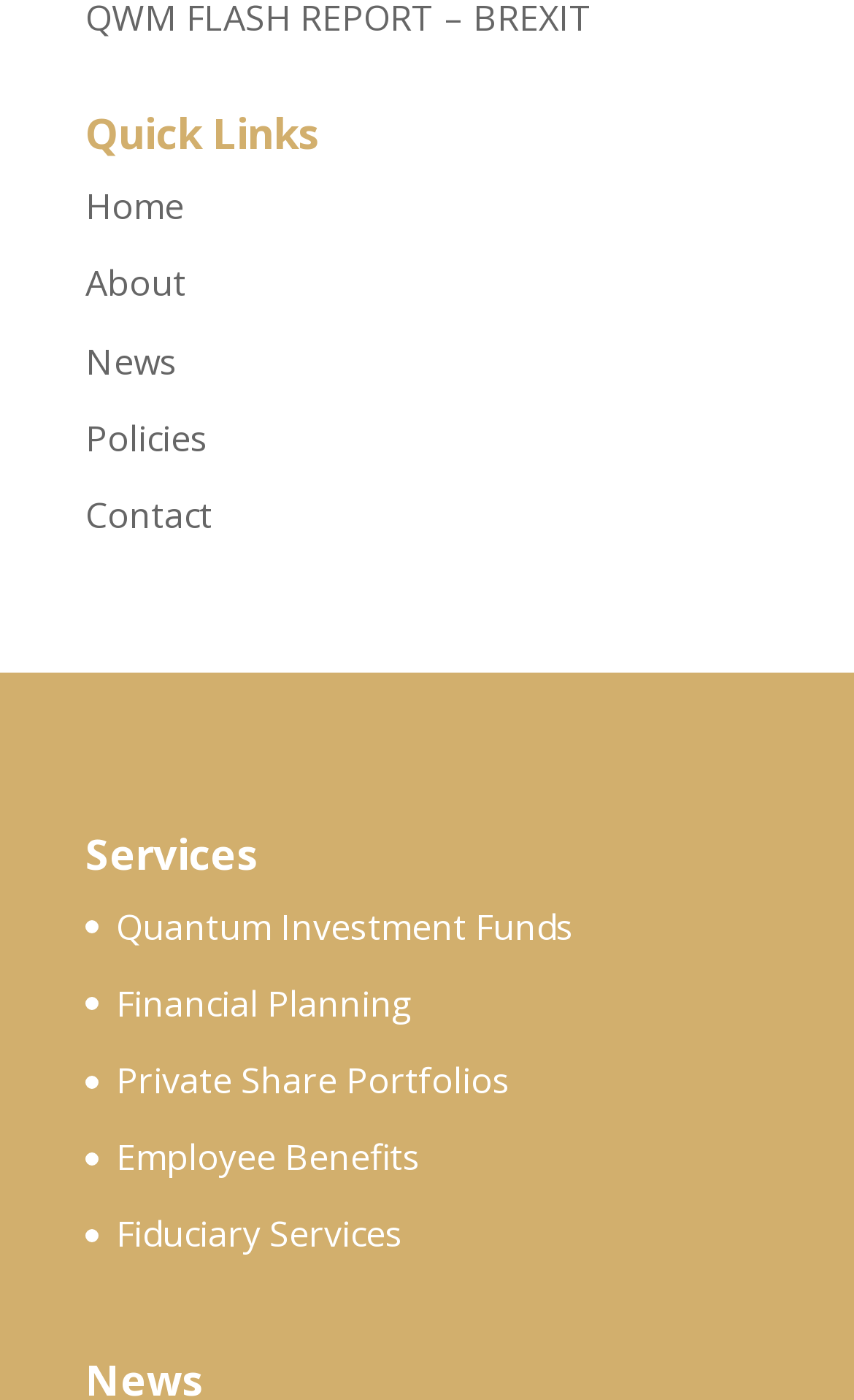Please identify the bounding box coordinates of the element on the webpage that should be clicked to follow this instruction: "contact us". The bounding box coordinates should be given as four float numbers between 0 and 1, formatted as [left, top, right, bottom].

[0.1, 0.351, 0.249, 0.385]